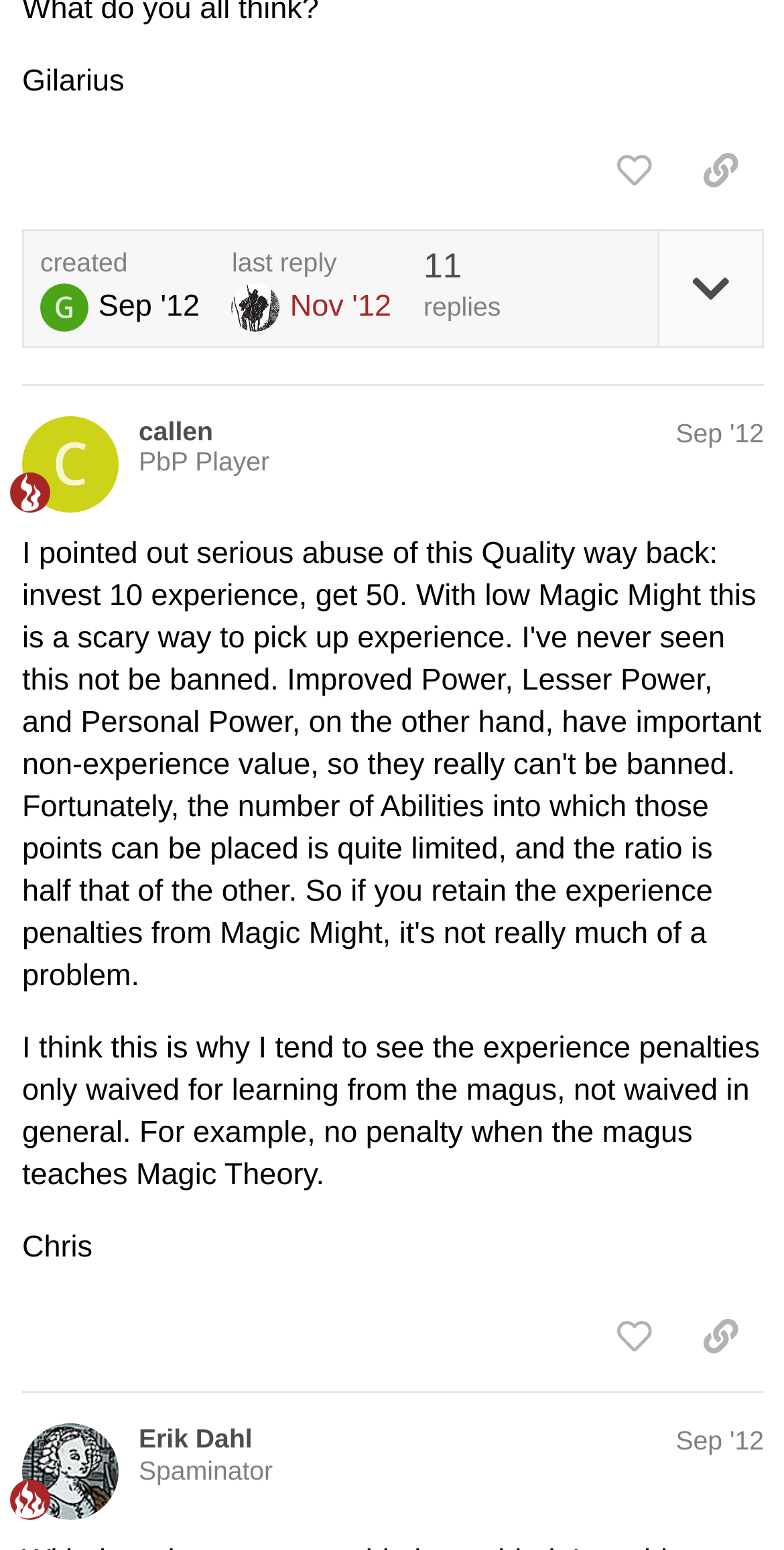Who is the author of the first post?
Respond to the question with a single word or phrase according to the image.

Gilarius